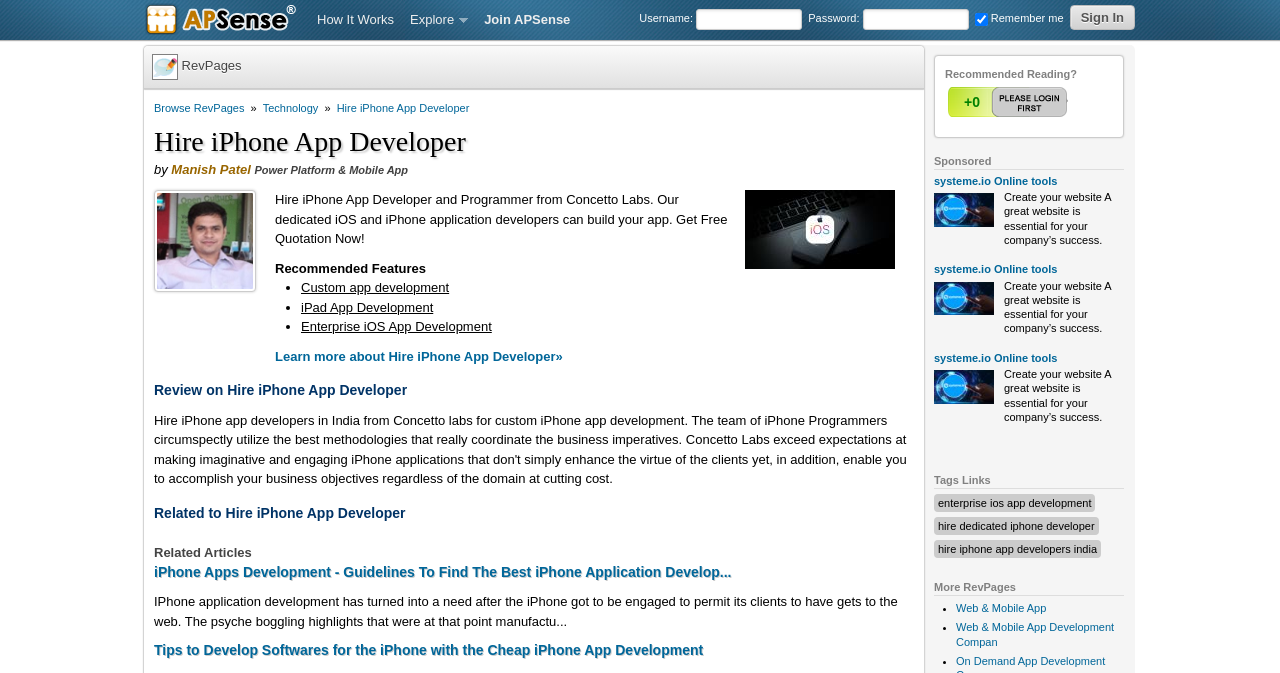Locate the bounding box coordinates of the UI element described by: "hire iphone app developers india". The bounding box coordinates should consist of four float numbers between 0 and 1, i.e., [left, top, right, bottom].

[0.733, 0.807, 0.857, 0.825]